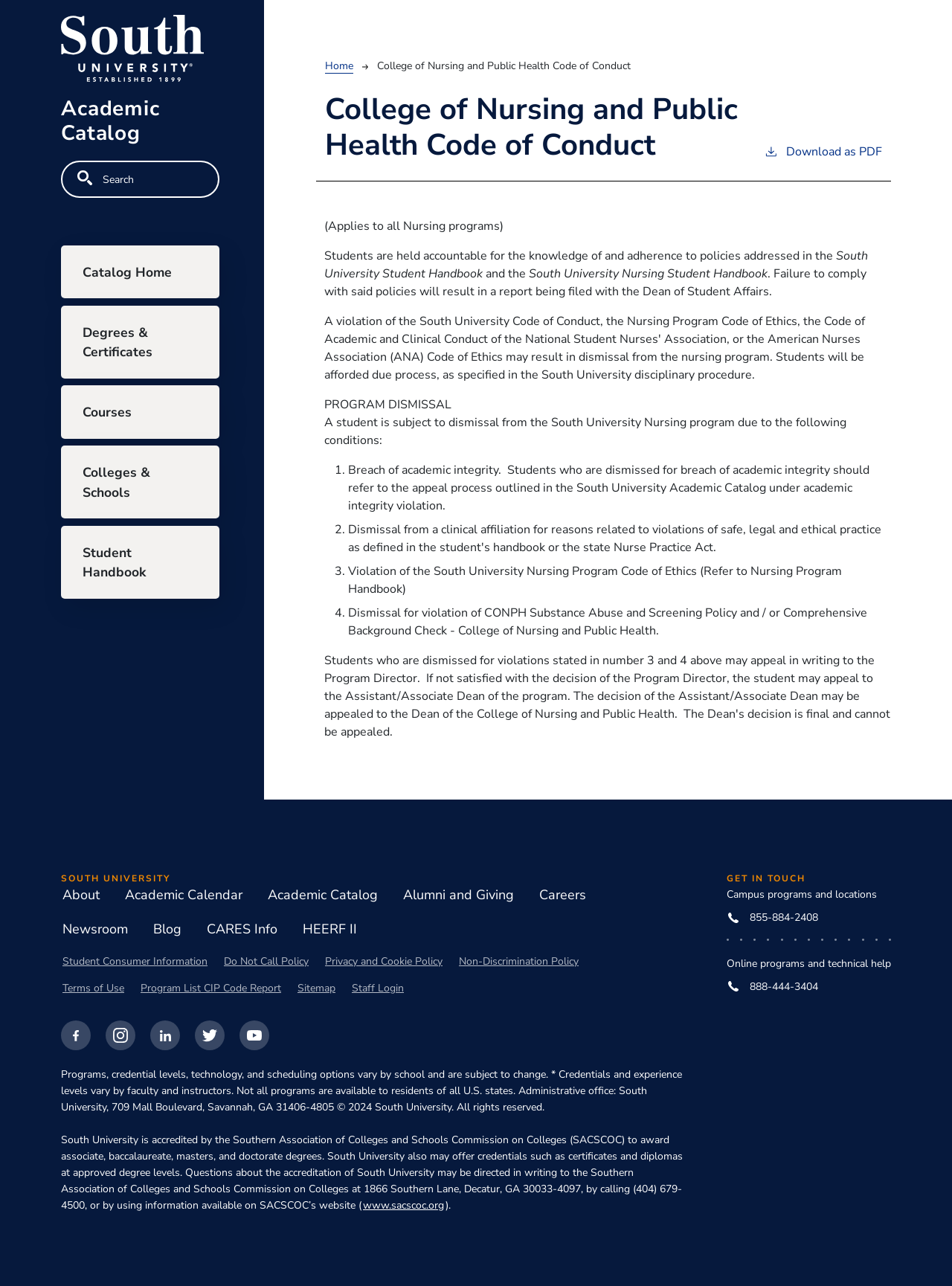Locate the bounding box coordinates of the clickable area needed to fulfill the instruction: "Visit Student Handbook".

[0.064, 0.409, 0.23, 0.465]